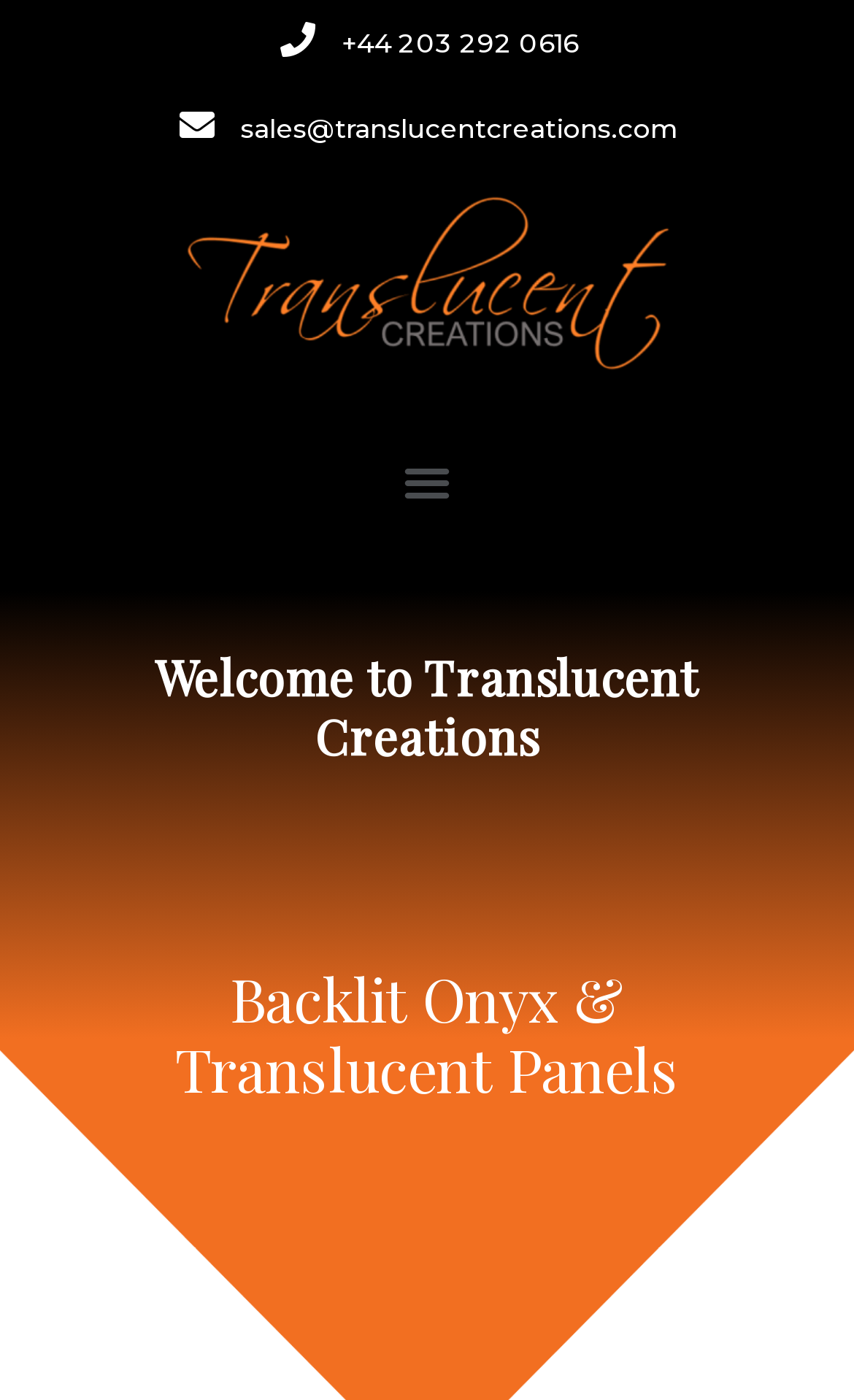Based on the element description +44 203 292 0616, identify the bounding box of the UI element in the given webpage screenshot. The coordinates should be in the format (top-left x, top-left y, bottom-right x, bottom-right y) and must be between 0 and 1.

[0.323, 0.016, 0.677, 0.046]